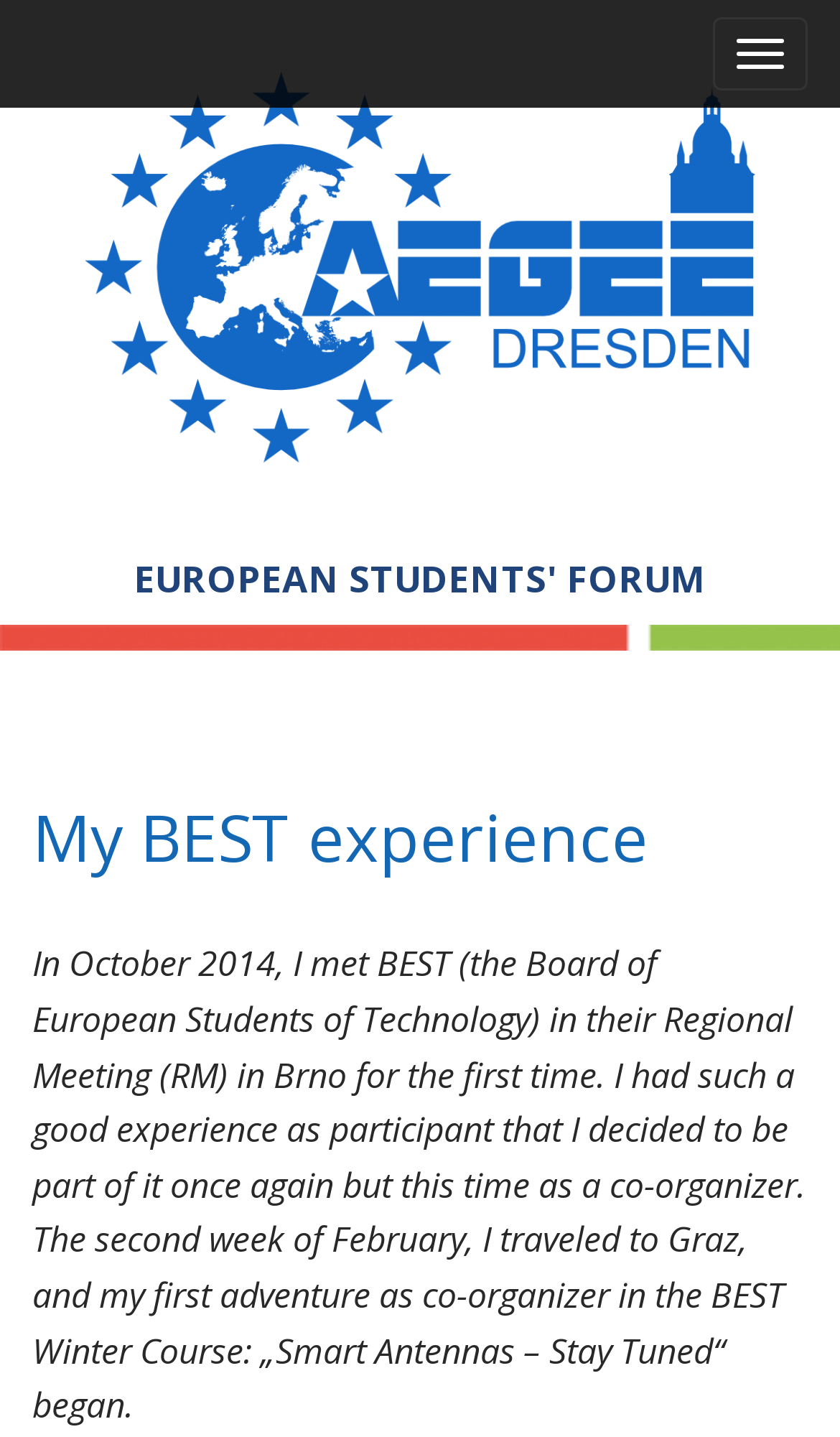What is the role of the author in the BEST Winter Course?
Please ensure your answer is as detailed and informative as possible.

The role of the author in the BEST Winter Course can be found in the StaticText element which mentions 'I decided to be part of it once again but this time as a co-organizer'.